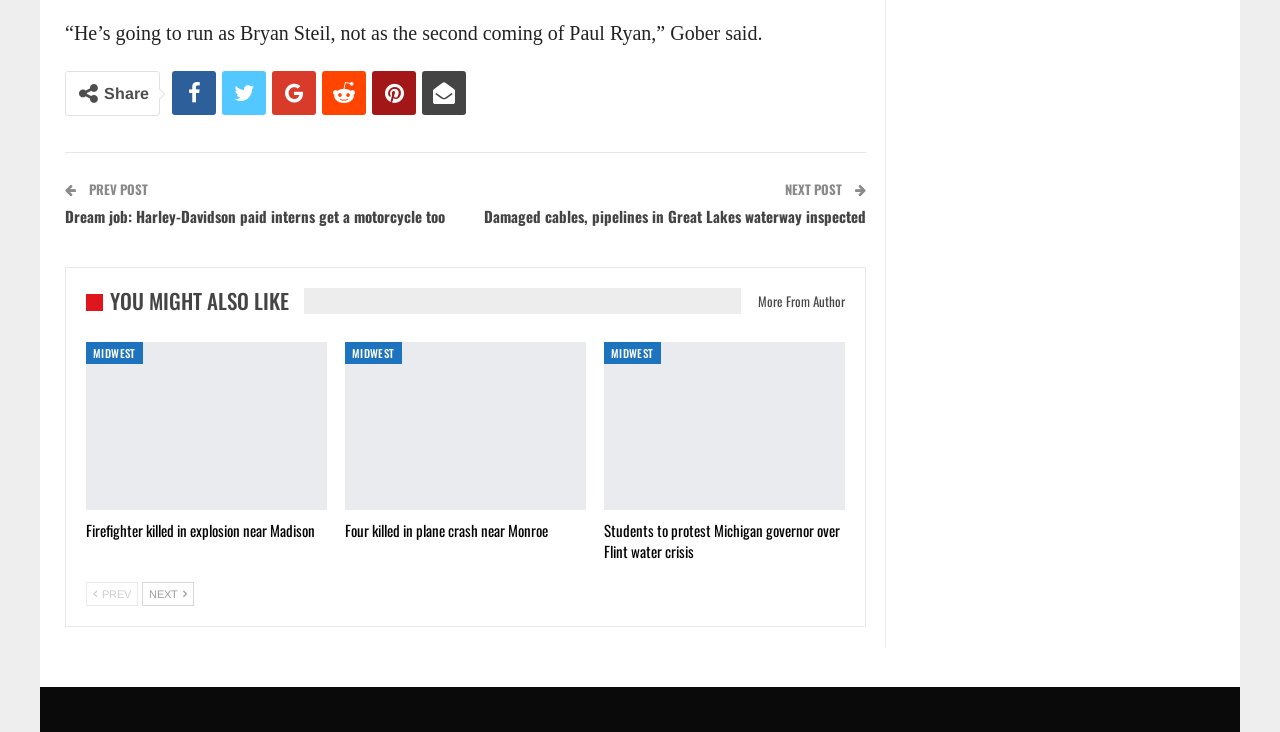What is the function of the 'PREV' and 'NEXT' buttons?
Using the information from the image, give a concise answer in one word or a short phrase.

Navigation